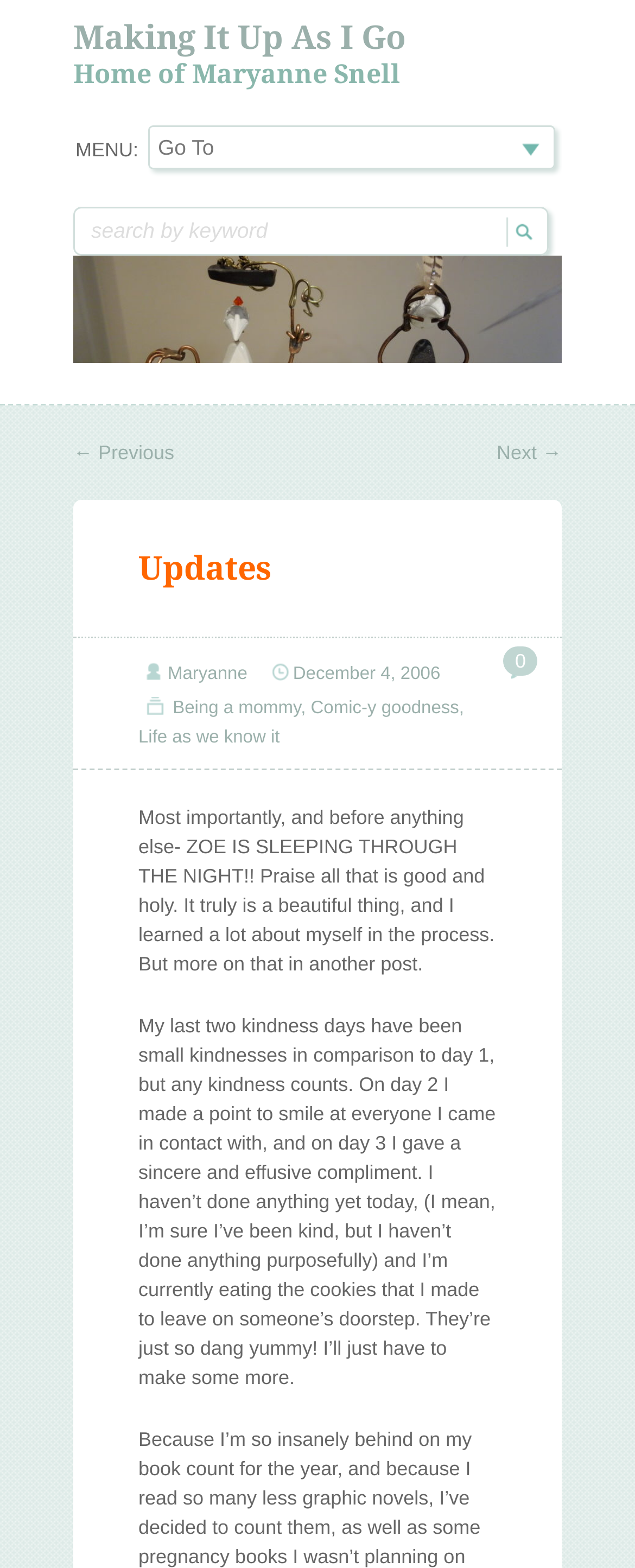Find the bounding box coordinates for the HTML element specified by: "Terms and Policies".

None